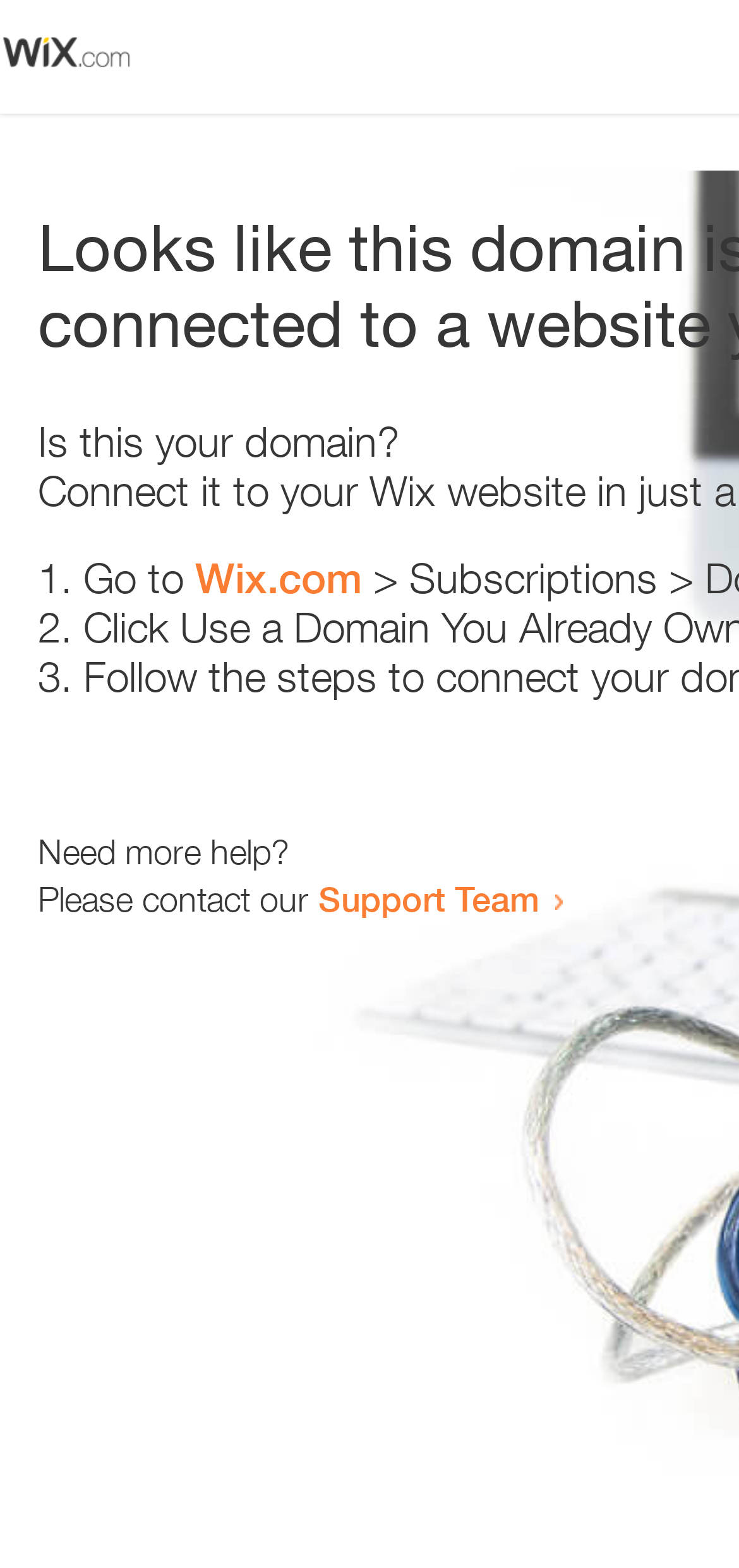Determine the main headline from the webpage and extract its text.

Looks like this domain isn't
connected to a website yet